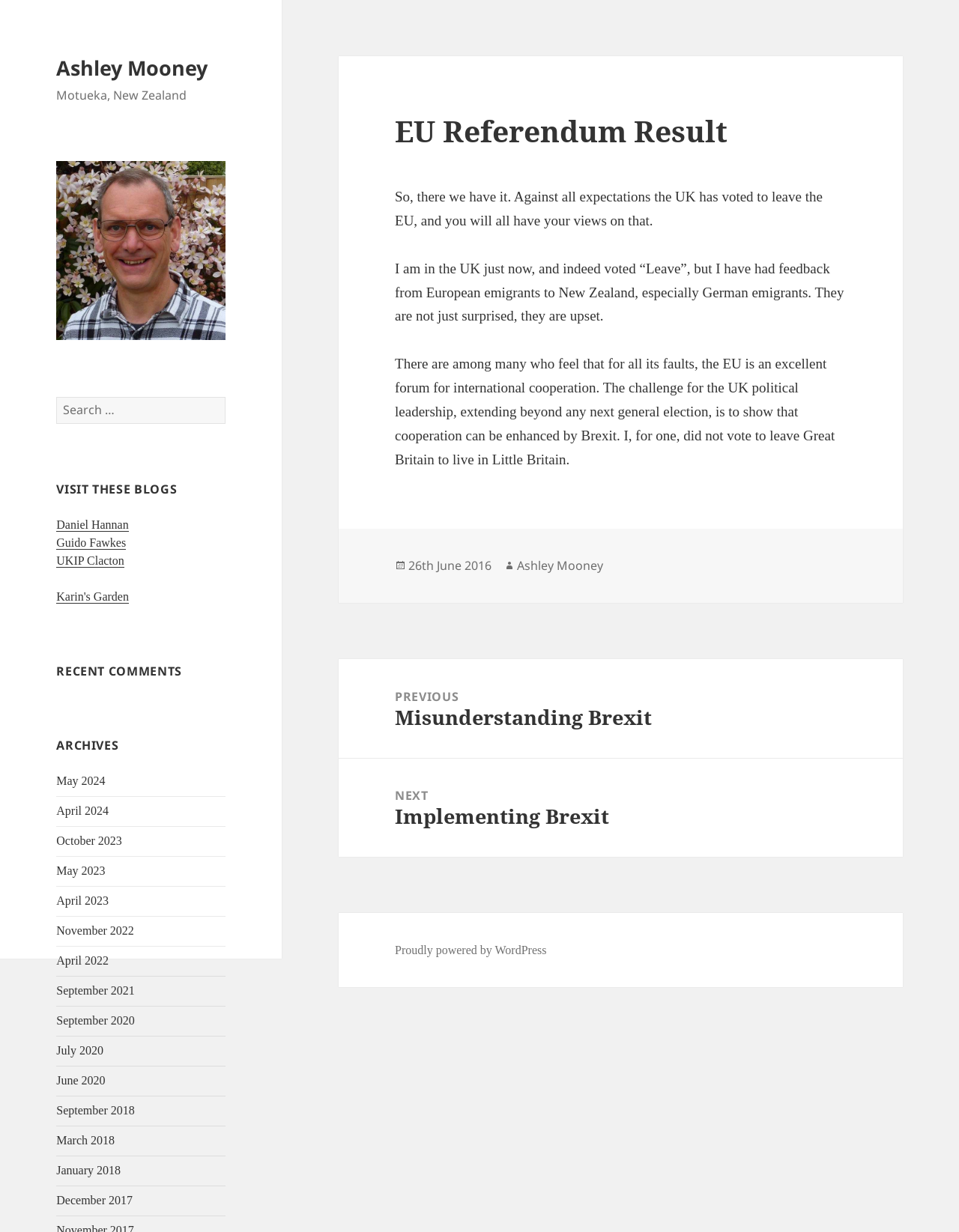Please identify the bounding box coordinates of the area that needs to be clicked to follow this instruction: "Visit Daniel Hannan's blog".

[0.059, 0.421, 0.134, 0.431]